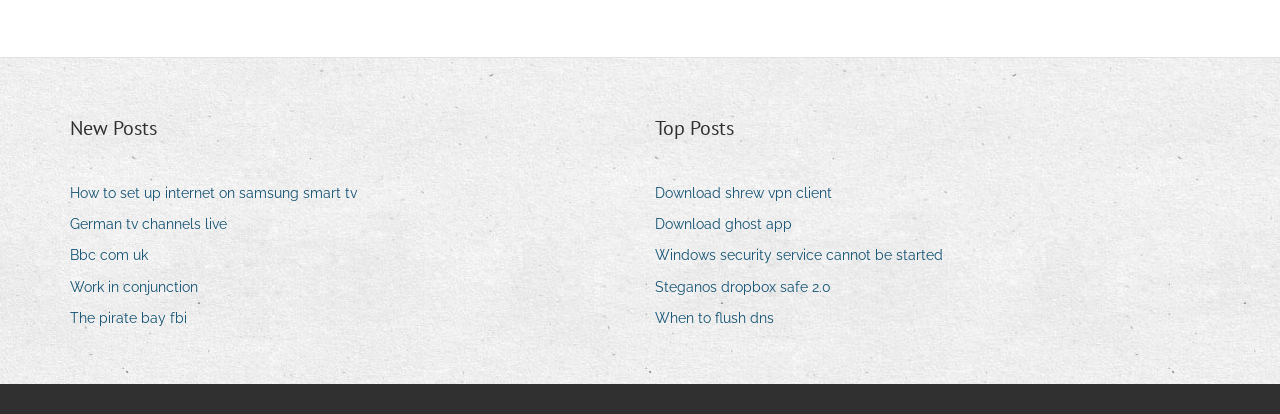Determine the bounding box coordinates for the clickable element required to fulfill the instruction: "Learn about German TV channels live". Provide the coordinates as four float numbers between 0 and 1, i.e., [left, top, right, bottom].

[0.055, 0.51, 0.189, 0.576]